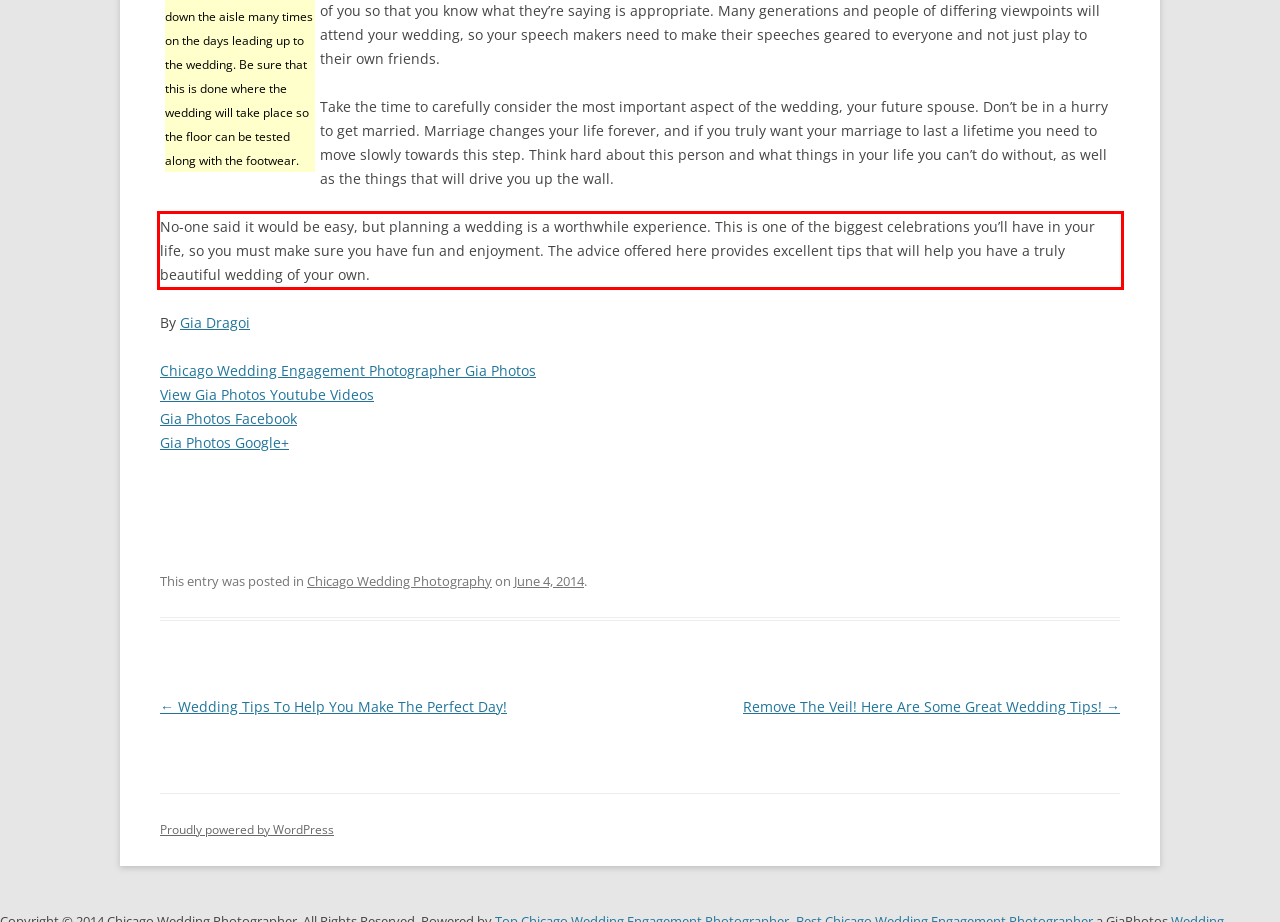Please examine the screenshot of the webpage and read the text present within the red rectangle bounding box.

No-one said it would be easy, but planning a wedding is a worthwhile experience. This is one of the biggest celebrations you’ll have in your life, so you must make sure you have fun and enjoyment. The advice offered here provides excellent tips that will help you have a truly beautiful wedding of your own.